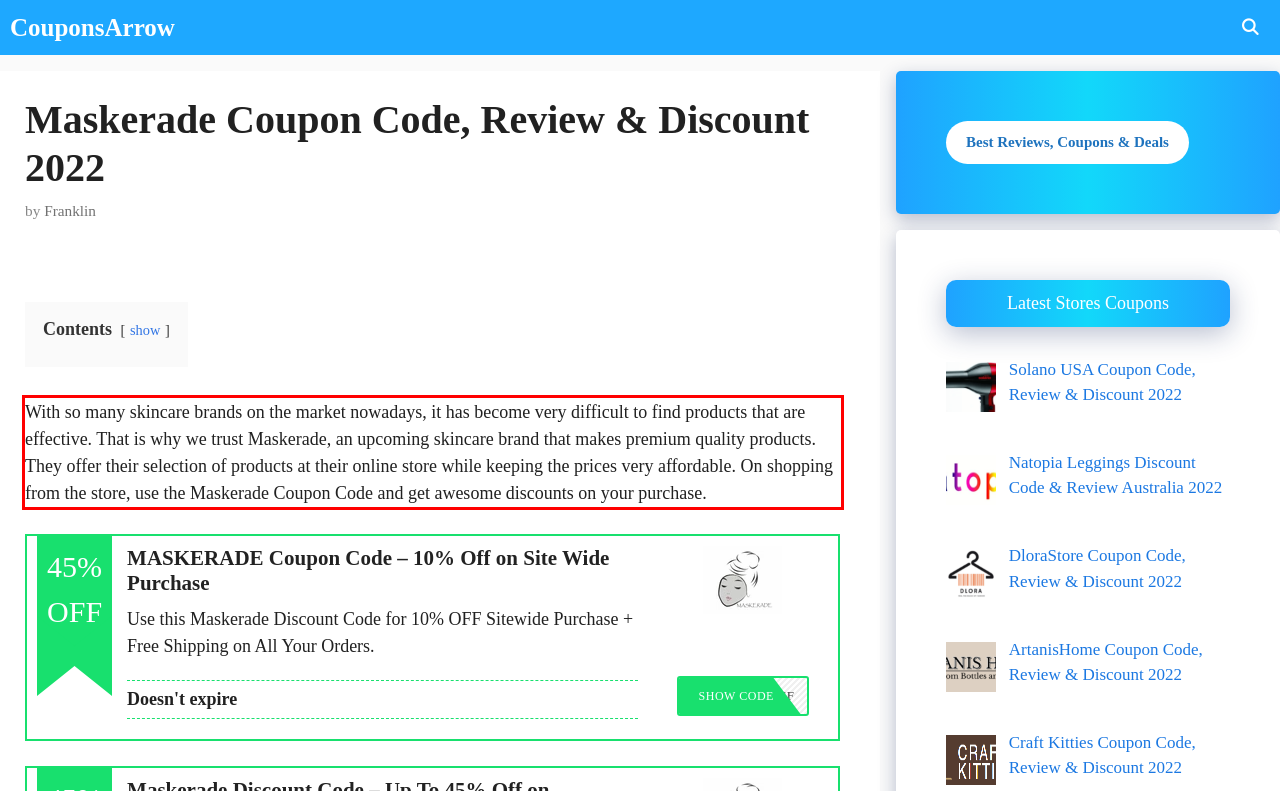Identify the text within the red bounding box on the webpage screenshot and generate the extracted text content.

With so many skincare brands on the market nowadays, it has become very difficult to find products that are effective. That is why we trust Maskerade, an upcoming skincare brand that makes premium quality products. They offer their selection of products at their online store while keeping the prices very affordable. On shopping from the store, use the Maskerade Coupon Code and get awesome discounts on your purchase.